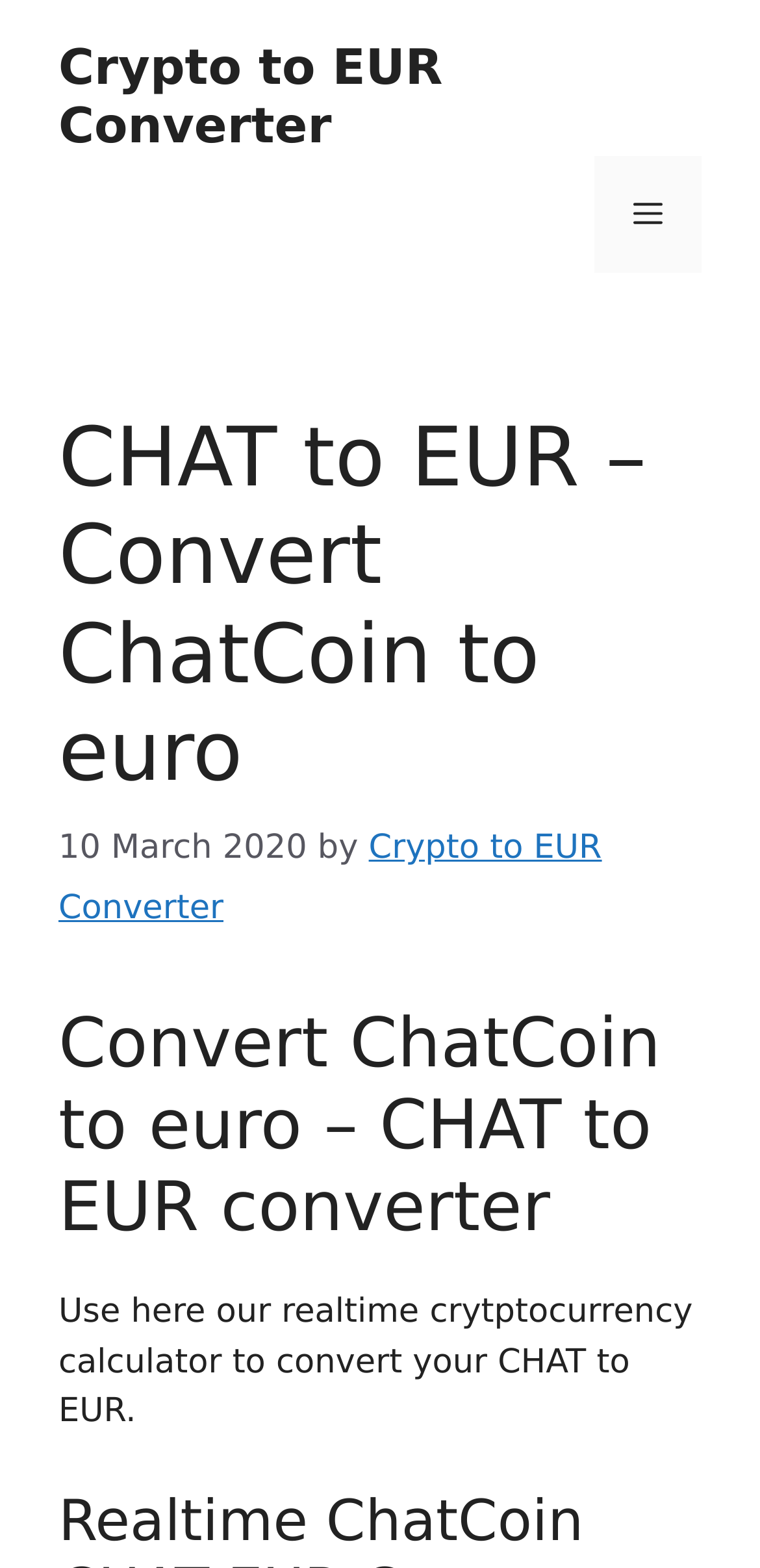Determine the bounding box coordinates in the format (top-left x, top-left y, bottom-right x, bottom-right y). Ensure all values are floating point numbers between 0 and 1. Identify the bounding box of the UI element described by: Crypto to EUR Converter

[0.077, 0.528, 0.792, 0.591]